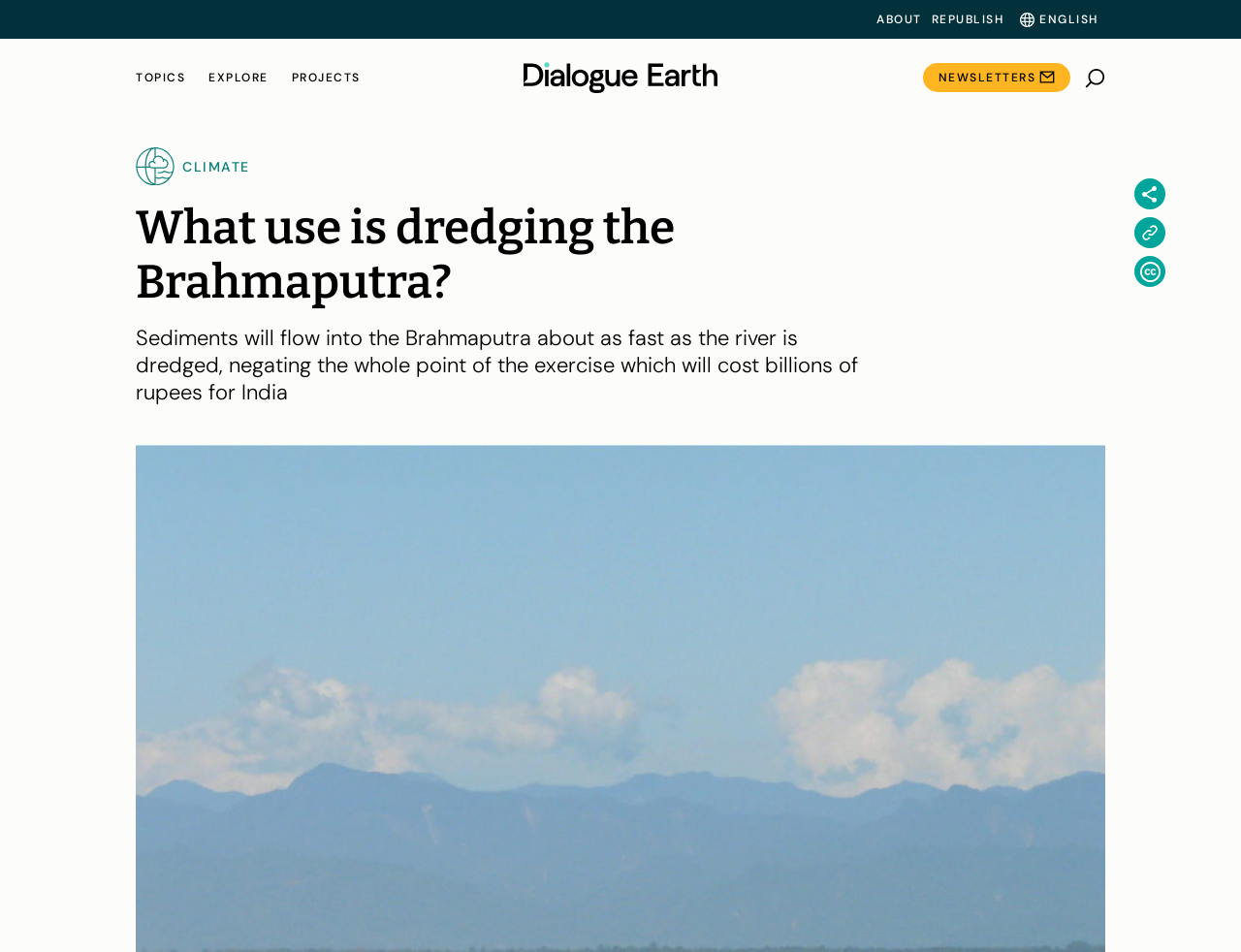Please identify the bounding box coordinates for the region that you need to click to follow this instruction: "Explore topics".

[0.109, 0.074, 0.149, 0.089]